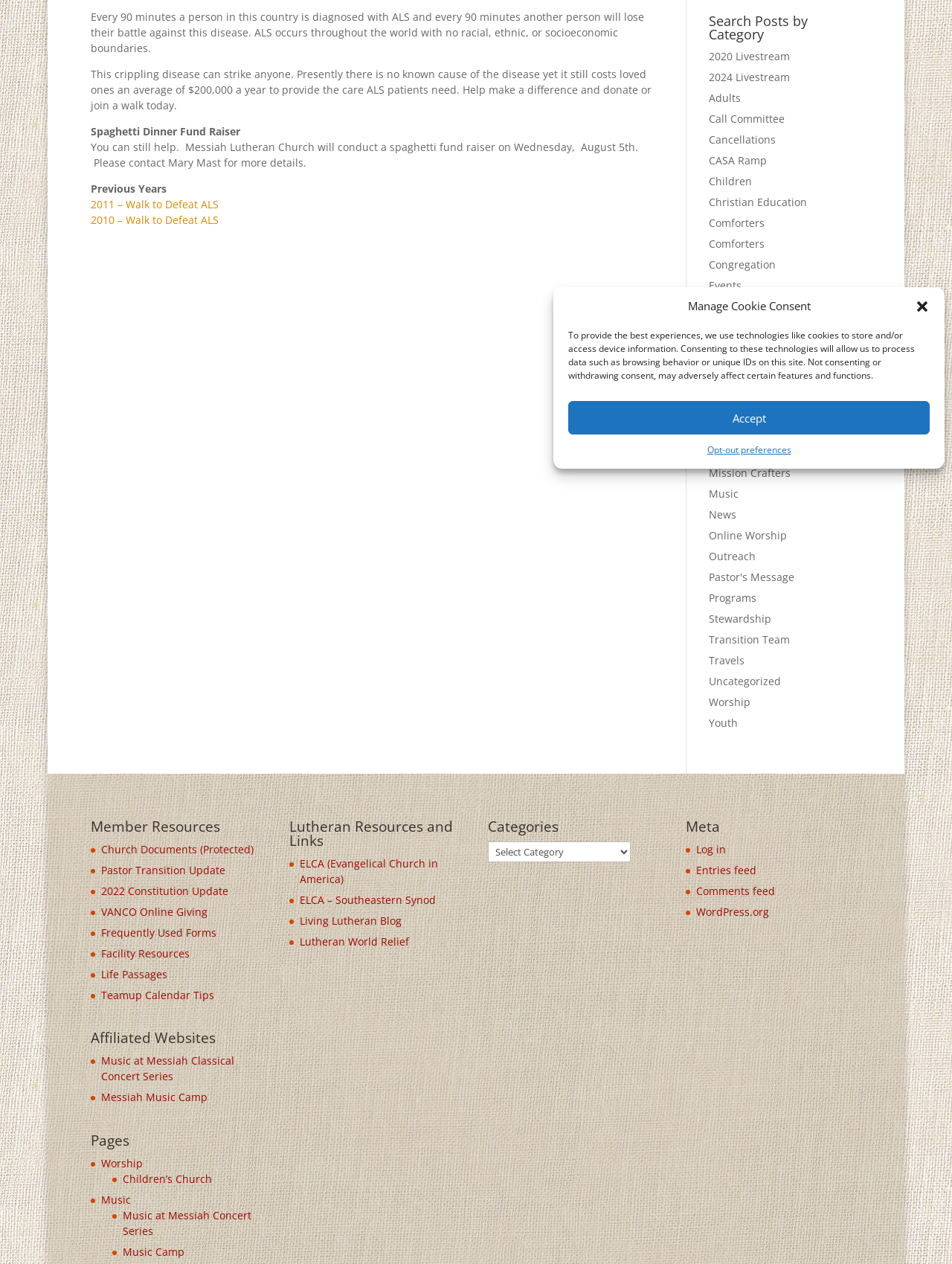Find the bounding box coordinates for the HTML element specified by: "Messiah Music Camp".

[0.106, 0.863, 0.218, 0.874]